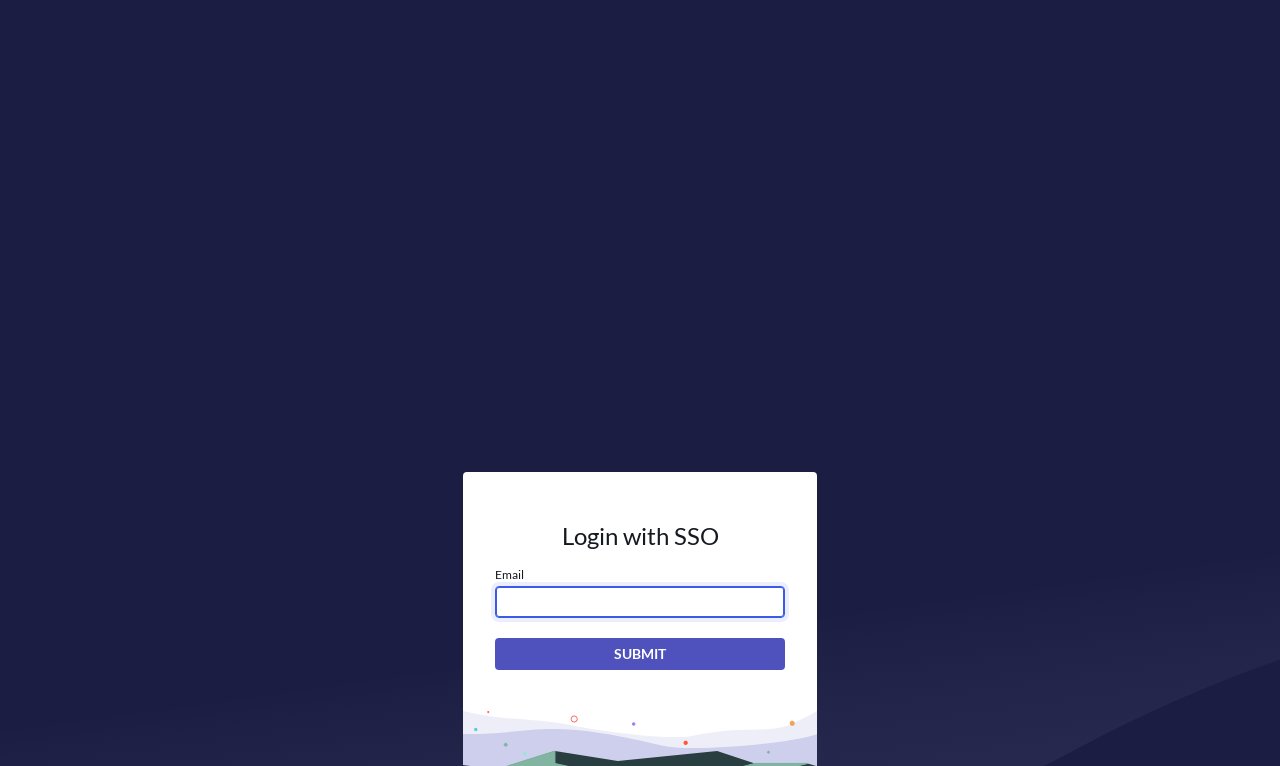Determine the bounding box of the UI component based on this description: "parent_node: Email name="sso_selector_id"". The bounding box coordinates should be four float values between 0 and 1, i.e., [left, top, right, bottom].

[0.387, 0.765, 0.613, 0.807]